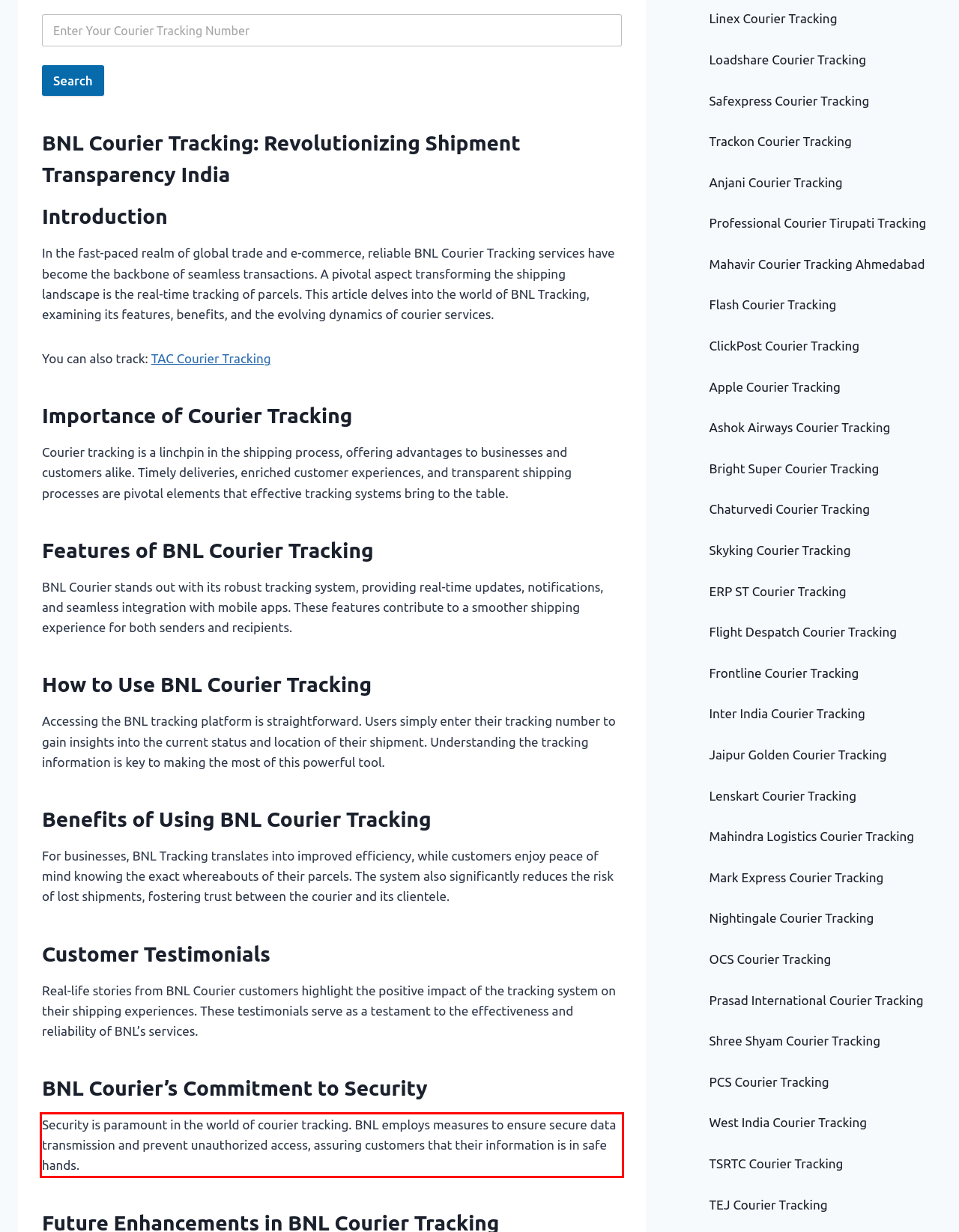You have a webpage screenshot with a red rectangle surrounding a UI element. Extract the text content from within this red bounding box.

Security is paramount in the world of courier tracking. BNL employs measures to ensure secure data transmission and prevent unauthorized access, assuring customers that their information is in safe hands.